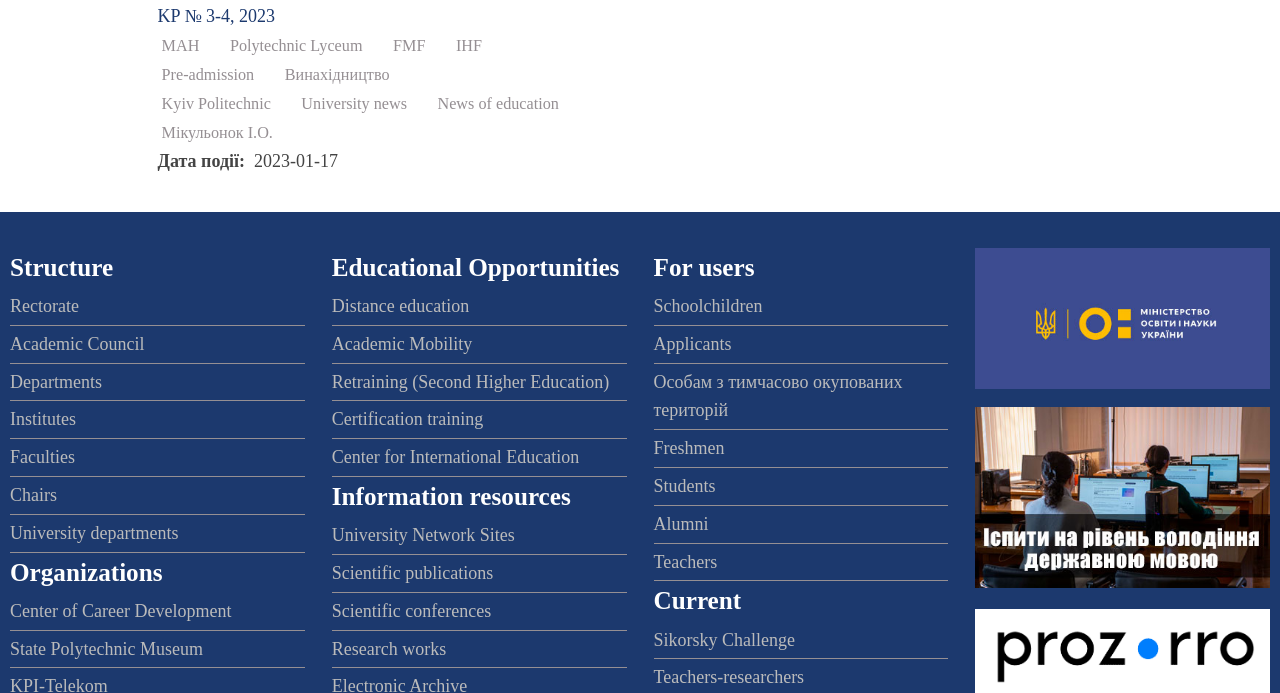Specify the bounding box coordinates of the area to click in order to execute this command: 'Go to the 'Rectorate' page'. The coordinates should consist of four float numbers ranging from 0 to 1, and should be formatted as [left, top, right, bottom].

[0.008, 0.427, 0.062, 0.456]